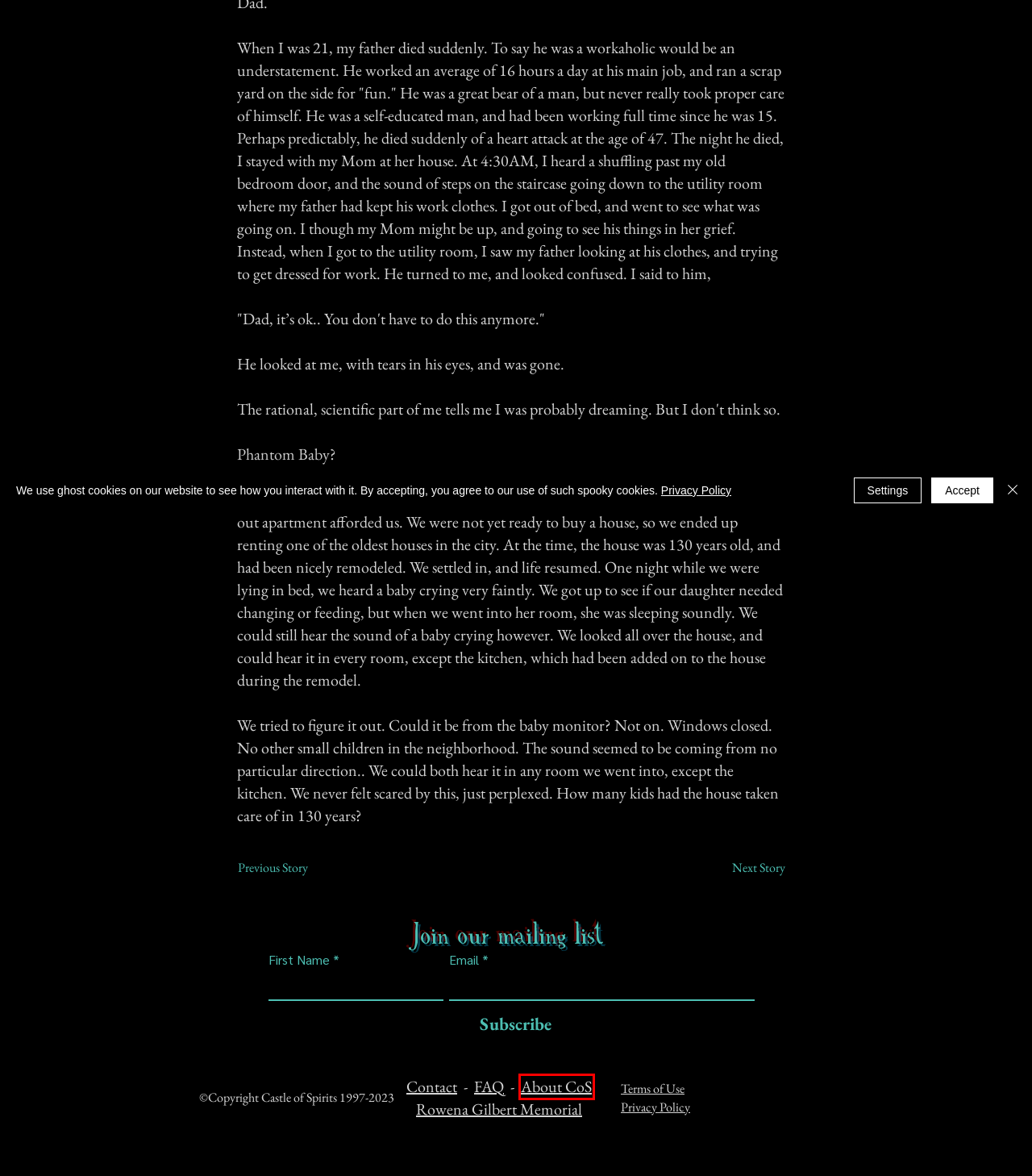You have been given a screenshot of a webpage with a red bounding box around a UI element. Select the most appropriate webpage description for the new webpage that appears after clicking the element within the red bounding box. The choices are:
A. Real Ghost Stories | Castle Of Spirits
B. Rowena Gilbert Memorial | Castle of Spirits
C. FAQ | Castle of Spirits
D. Privacy Policy | Castle of Spirits
E. About CoS | Castle of Spirits
F. Real Ghost and Paranormal Stories | Castle of Spirits
G. Terms of Use | Castle of Spirits
H. Contact | Castle of Spirits

E